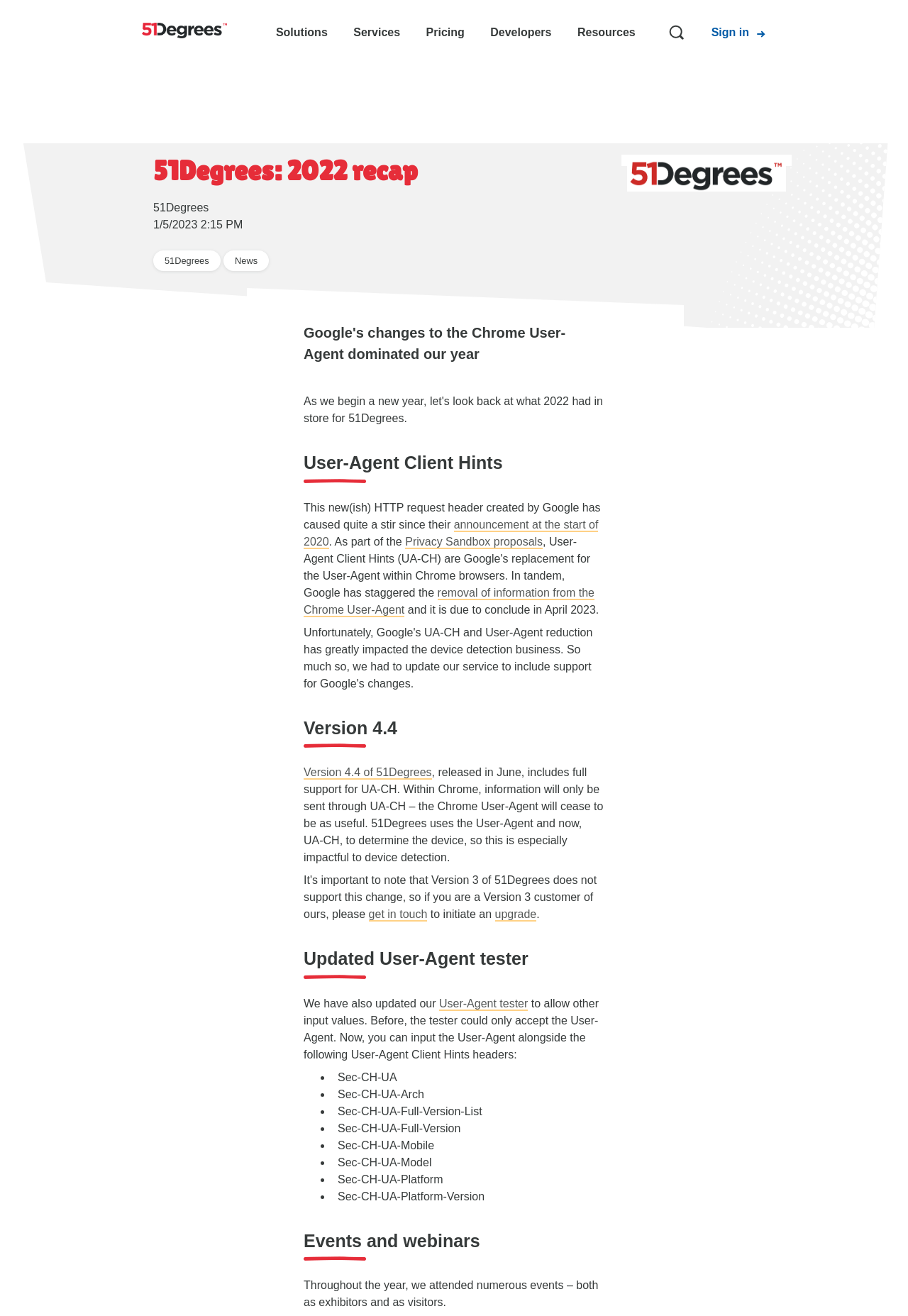What is the significance of April 2023?
Look at the screenshot and respond with a single word or phrase.

Chrome User-Agent removal